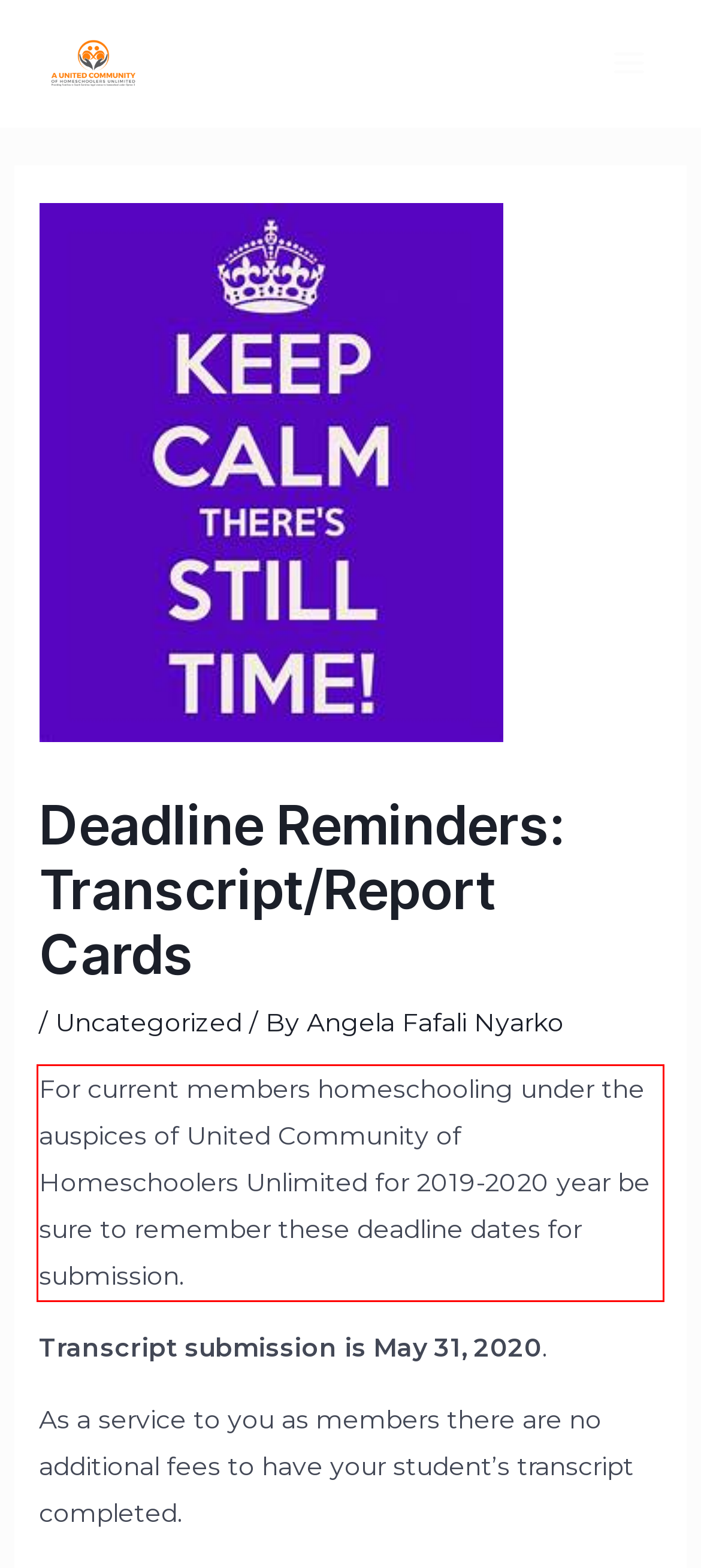There is a screenshot of a webpage with a red bounding box around a UI element. Please use OCR to extract the text within the red bounding box.

For current members homeschooling under the auspices of United Community of Homeschoolers Unlimited for 2019-2020 year be sure to remember these deadline dates for submission.